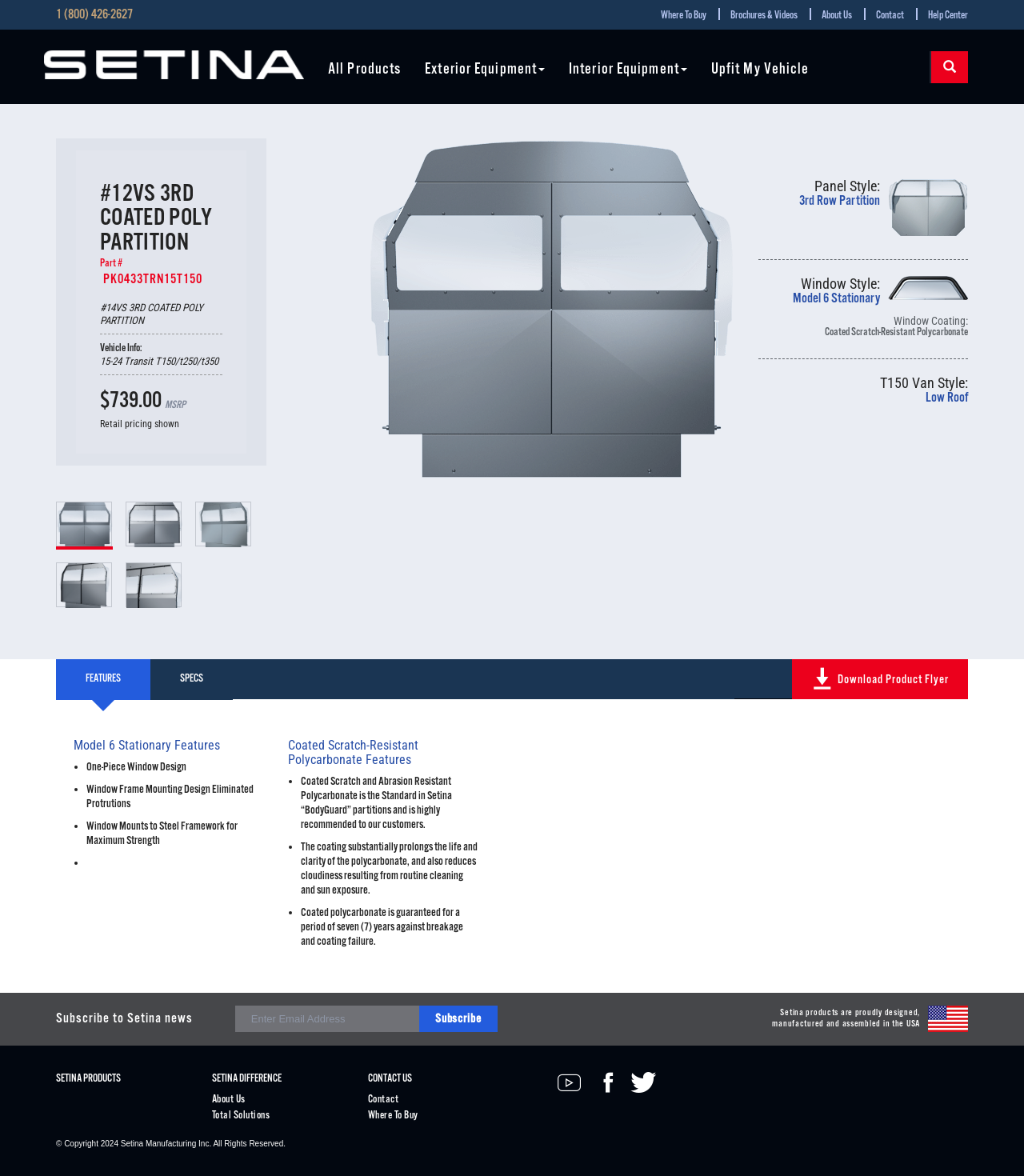Please locate the bounding box coordinates for the element that should be clicked to achieve the following instruction: "Download Product Flyer". Ensure the coordinates are given as four float numbers between 0 and 1, i.e., [left, top, right, bottom].

[0.773, 0.56, 0.945, 0.594]